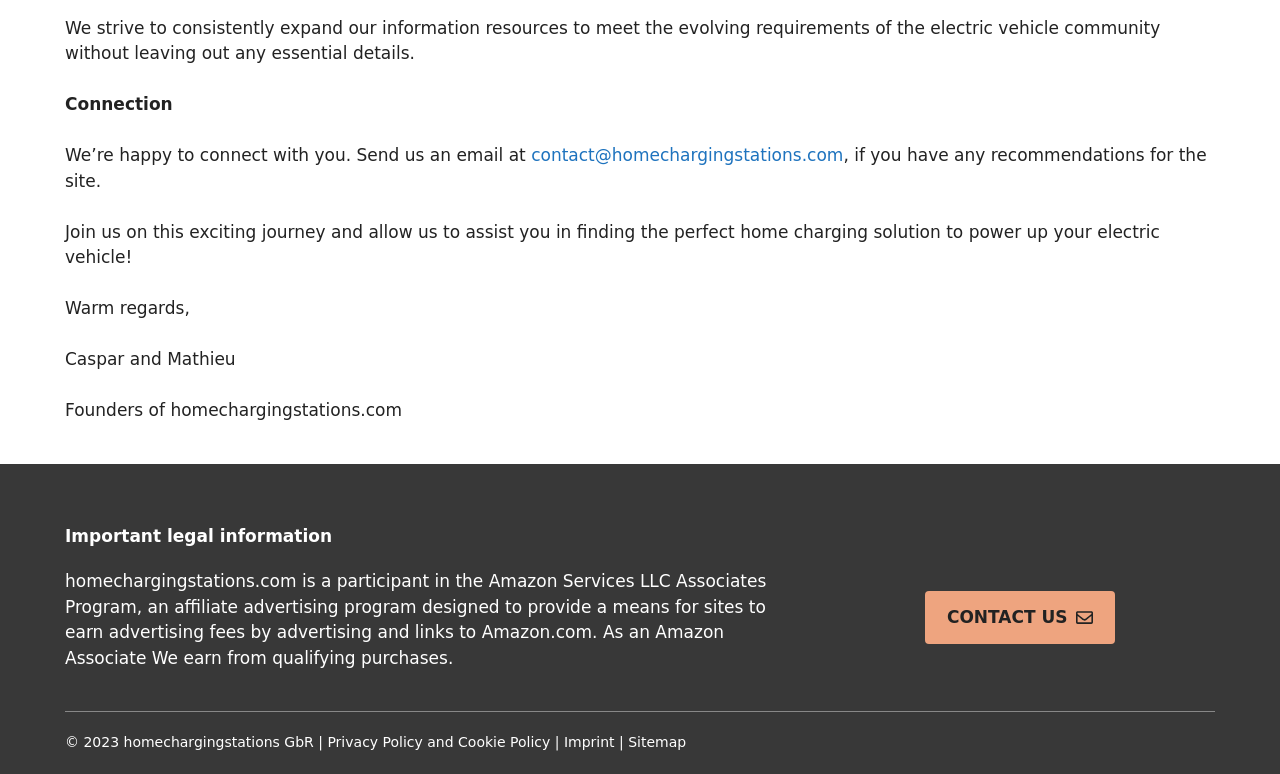Identify the bounding box of the UI component described as: "Imprint".

[0.441, 0.948, 0.48, 0.969]